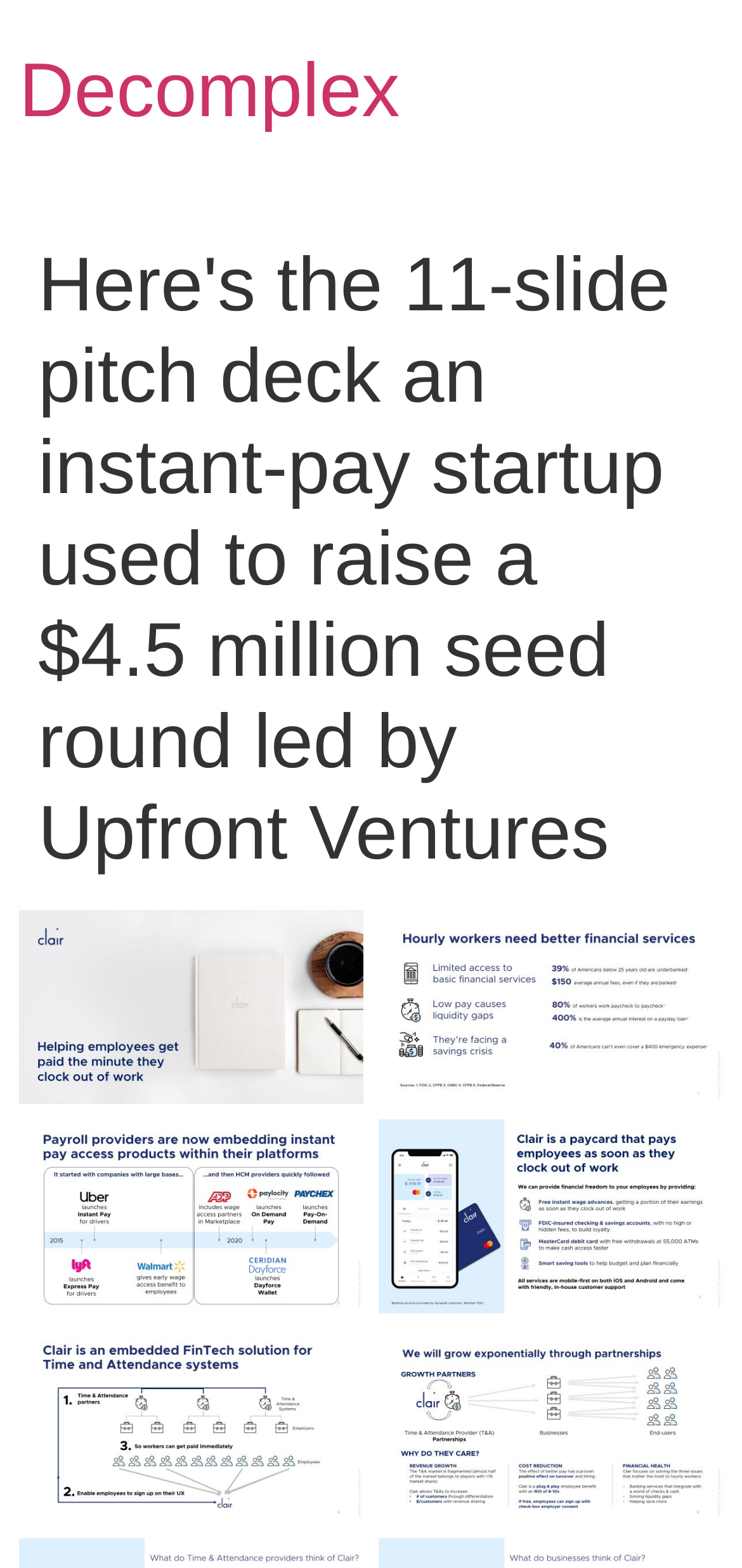Bounding box coordinates are specified in the format (top-left x, top-left y, bottom-right x, bottom-right y). All values are floating point numbers bounded between 0 and 1. Please provide the bounding box coordinate of the region this sentence describes: Decomplex

[0.026, 0.032, 0.539, 0.085]